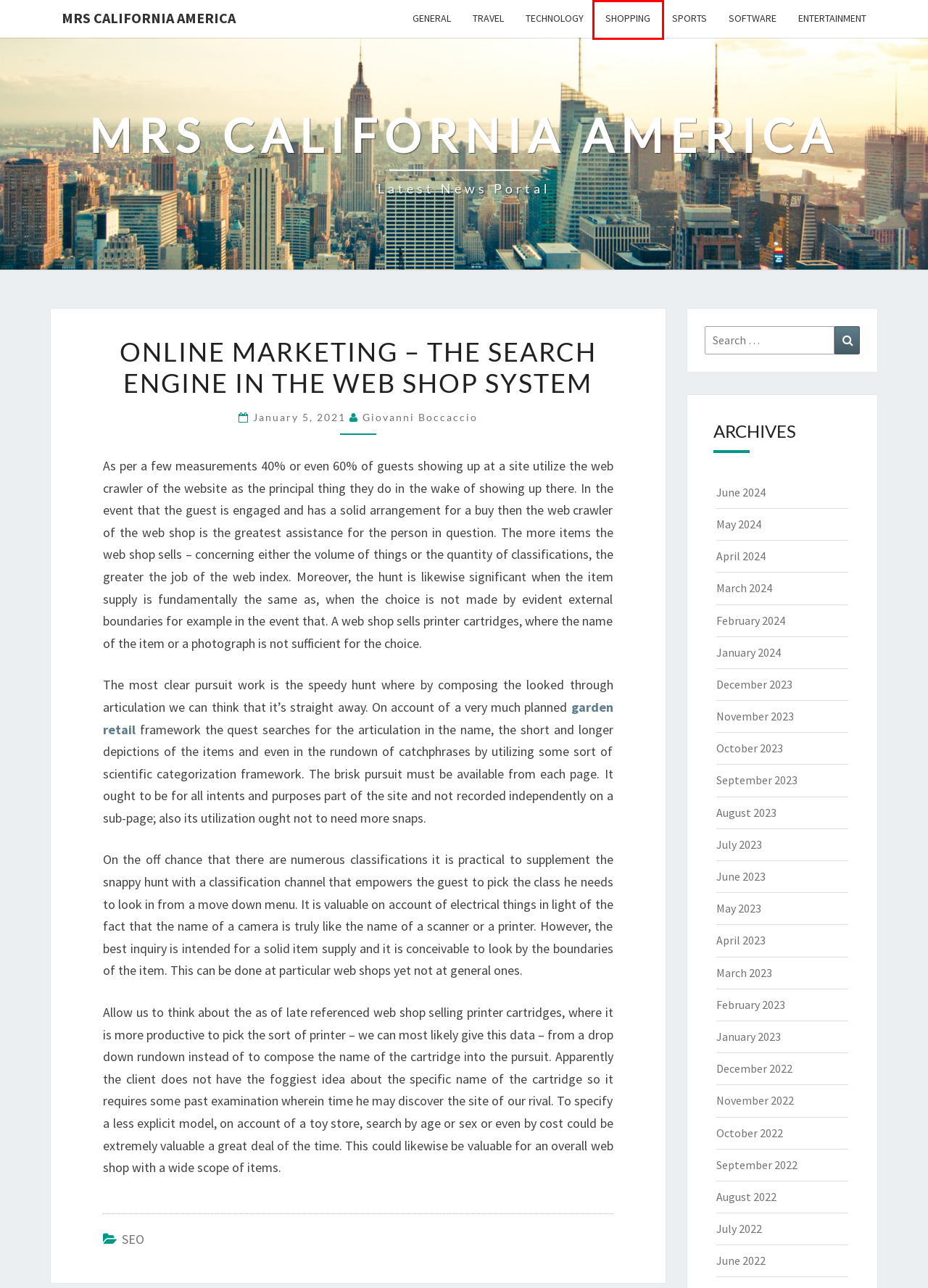Consider the screenshot of a webpage with a red bounding box around an element. Select the webpage description that best corresponds to the new page after clicking the element inside the red bounding box. Here are the candidates:
A. April 2024 – Mrs California America
B. Shopping – Mrs California America
C. June 2023 – Mrs California America
D. August 2022 – Mrs California America
E. October 2022 – Mrs California America
F. Entertainment – Mrs California America
G. March 2024 – Mrs California America
H. July 2023 – Mrs California America

B